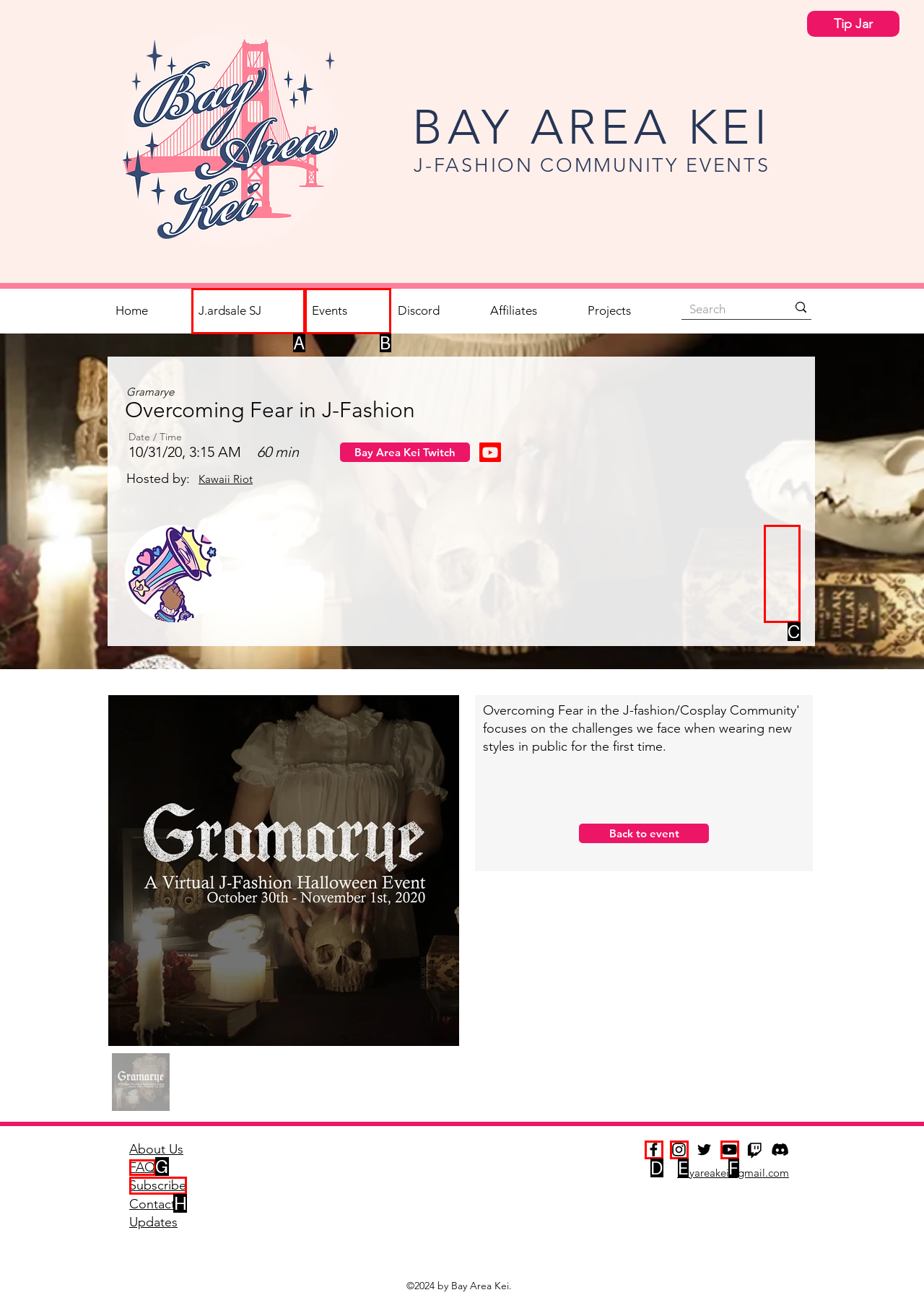Choose the HTML element you need to click to achieve the following task: Subscribe to the newsletter
Respond with the letter of the selected option from the given choices directly.

H